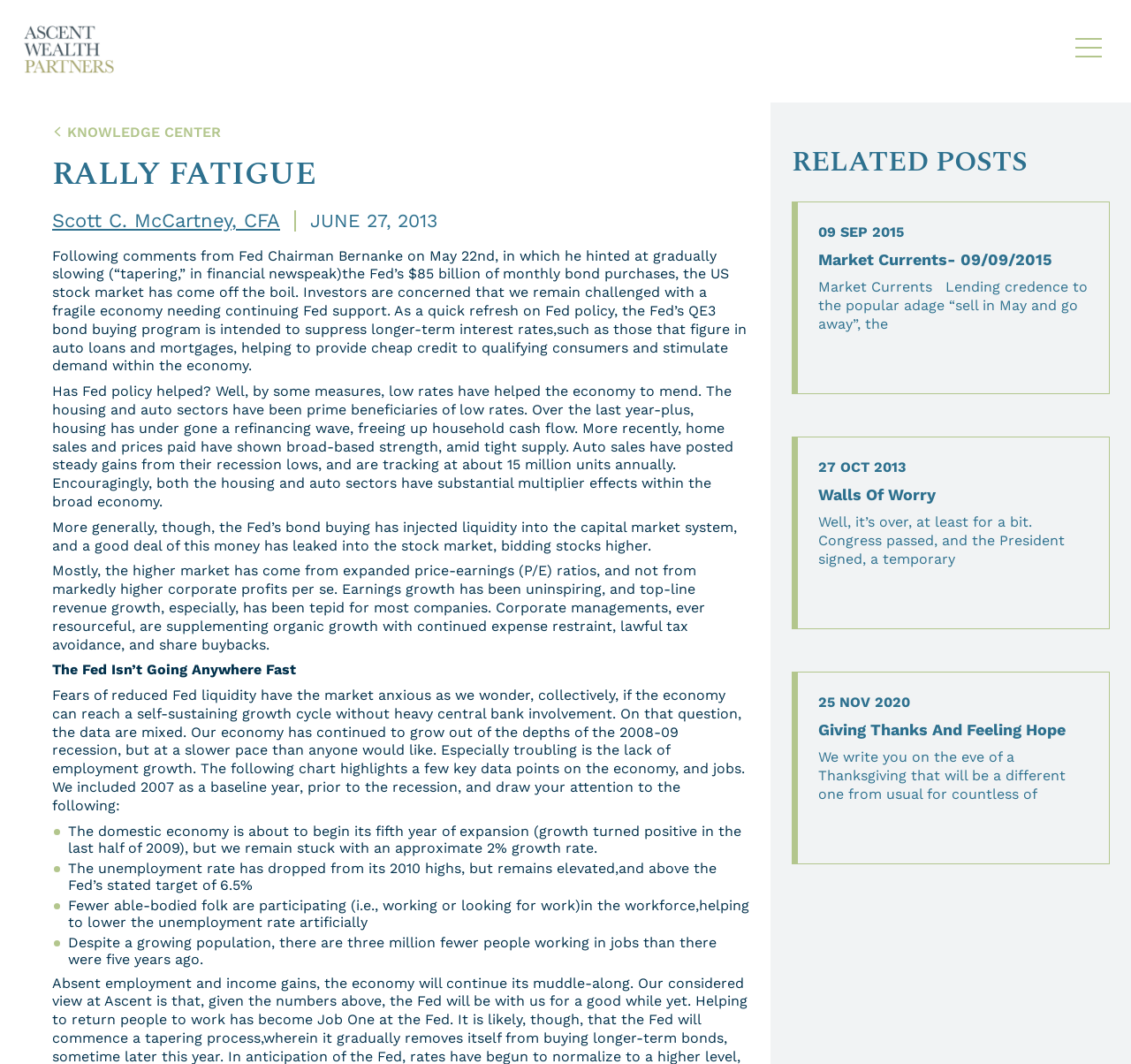What is the topic of the article?
Provide a detailed and well-explained answer to the question.

I found the topic of the article by reading the StaticText elements which describe the Fed's bond buying program and its impact on the economy, including the housing and auto sectors.